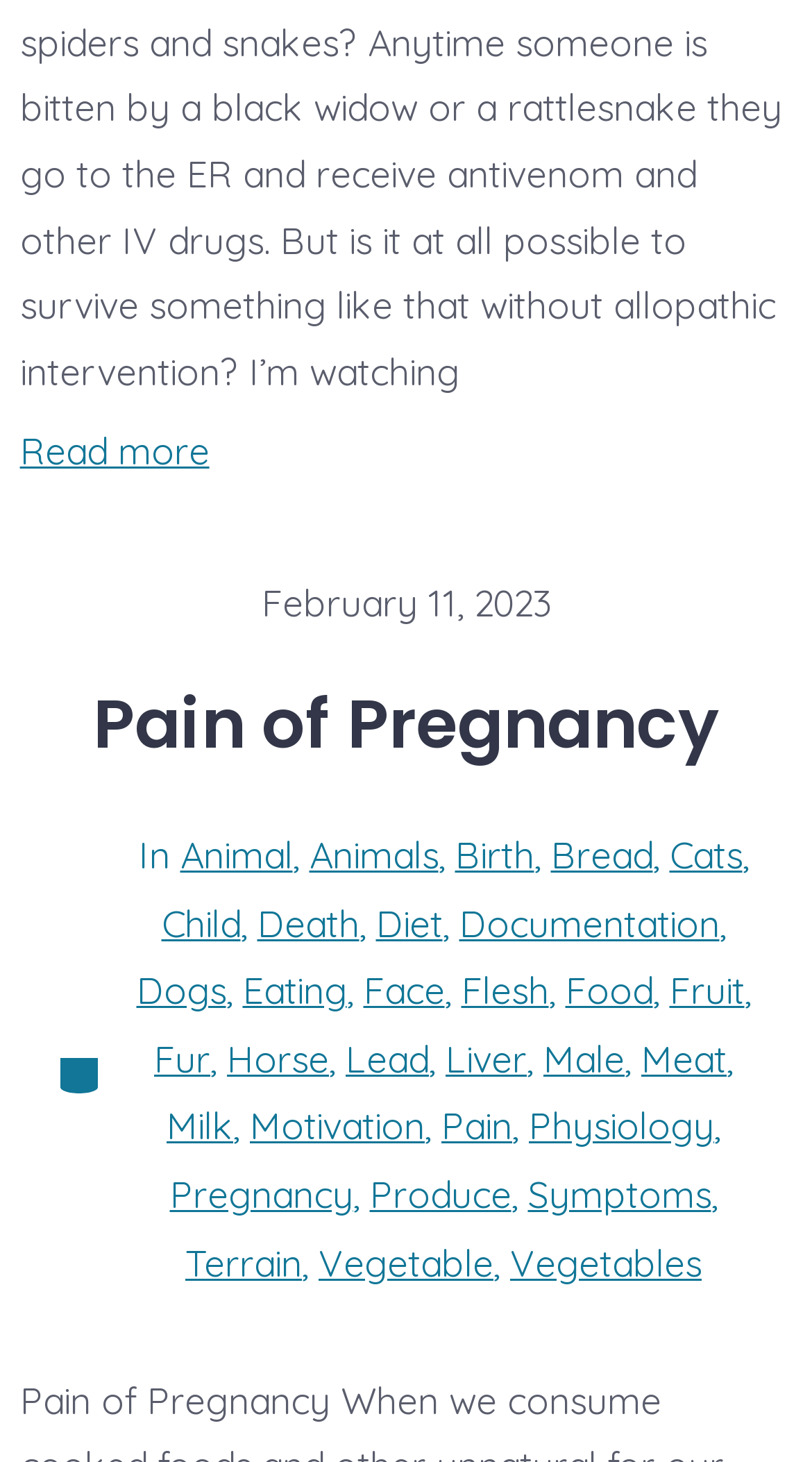What is the title of the article?
Use the information from the image to give a detailed answer to the question.

The title of the article can be found in the header section of the webpage, where it is written as 'Pain of Pregnancy'.